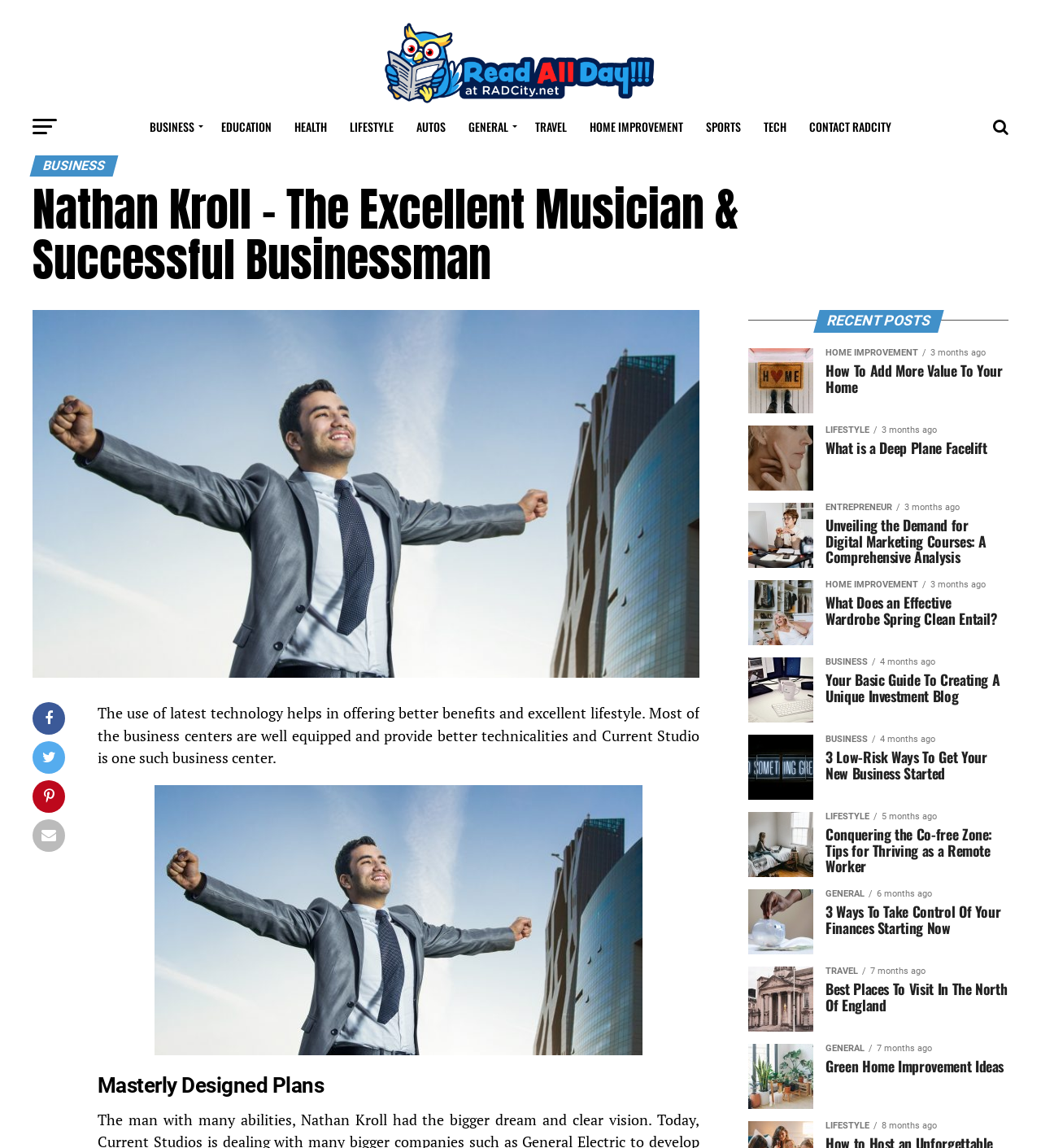Please answer the following question using a single word or phrase: 
What is the bounding box coordinate of the region 'Read All Day!'?

[0.363, 0.011, 0.637, 0.093]